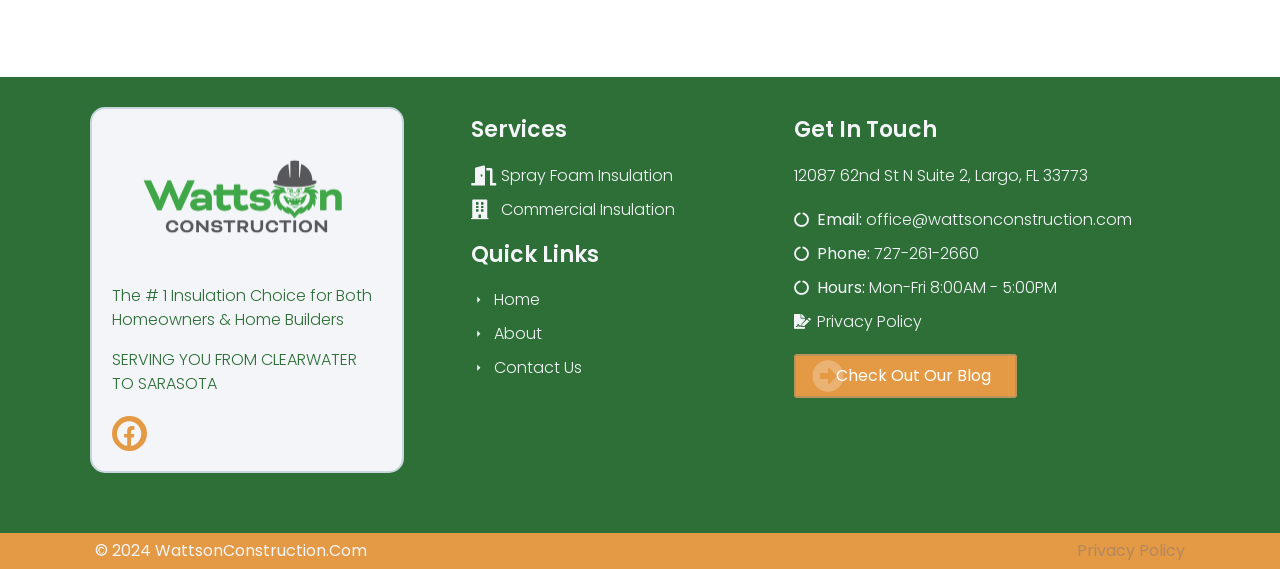Using the description: "Facebook", determine the UI element's bounding box coordinates. Ensure the coordinates are in the format of four float numbers between 0 and 1, i.e., [left, top, right, bottom].

[0.088, 0.732, 0.115, 0.793]